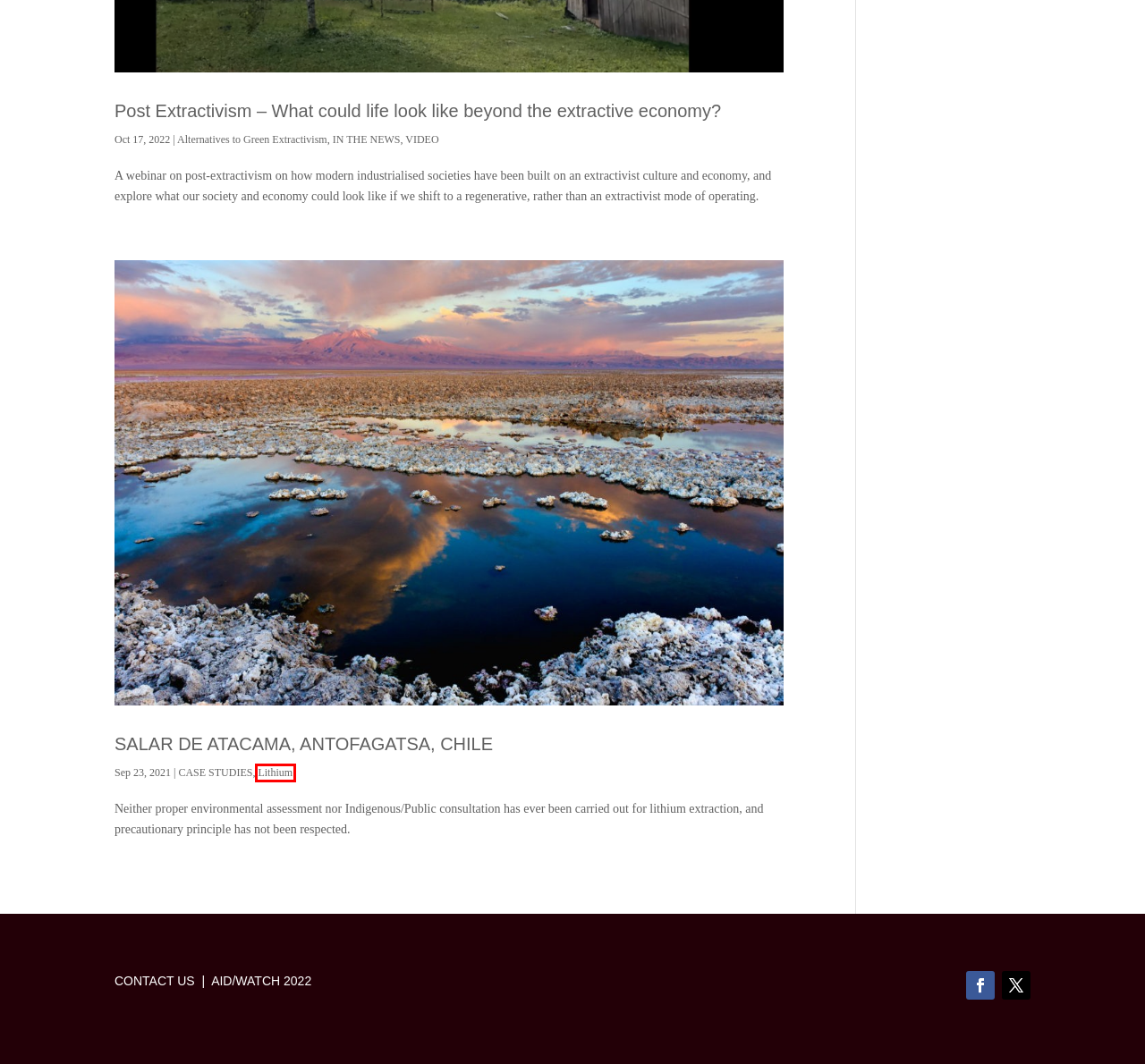Analyze the screenshot of a webpage featuring a red rectangle around an element. Pick the description that best fits the new webpage after interacting with the element inside the red bounding box. Here are the candidates:
A. Lithium | AID/WATCH
B. SALAR DE ATACAMA, ANTOFAGATSA, CHILE | AID/WATCH
C. Green extractivism and the Australian energy transition | AID/WATCH
D. Post Extractivism – What could life look like beyond the extractive economy? | AID/WATCH
E. VIDEO | AID/WATCH
F. RESOURCES | AID/WATCH
G. WHO WE ARE | AID/WATCH
H. CASE STUDIES | AID/WATCH

A